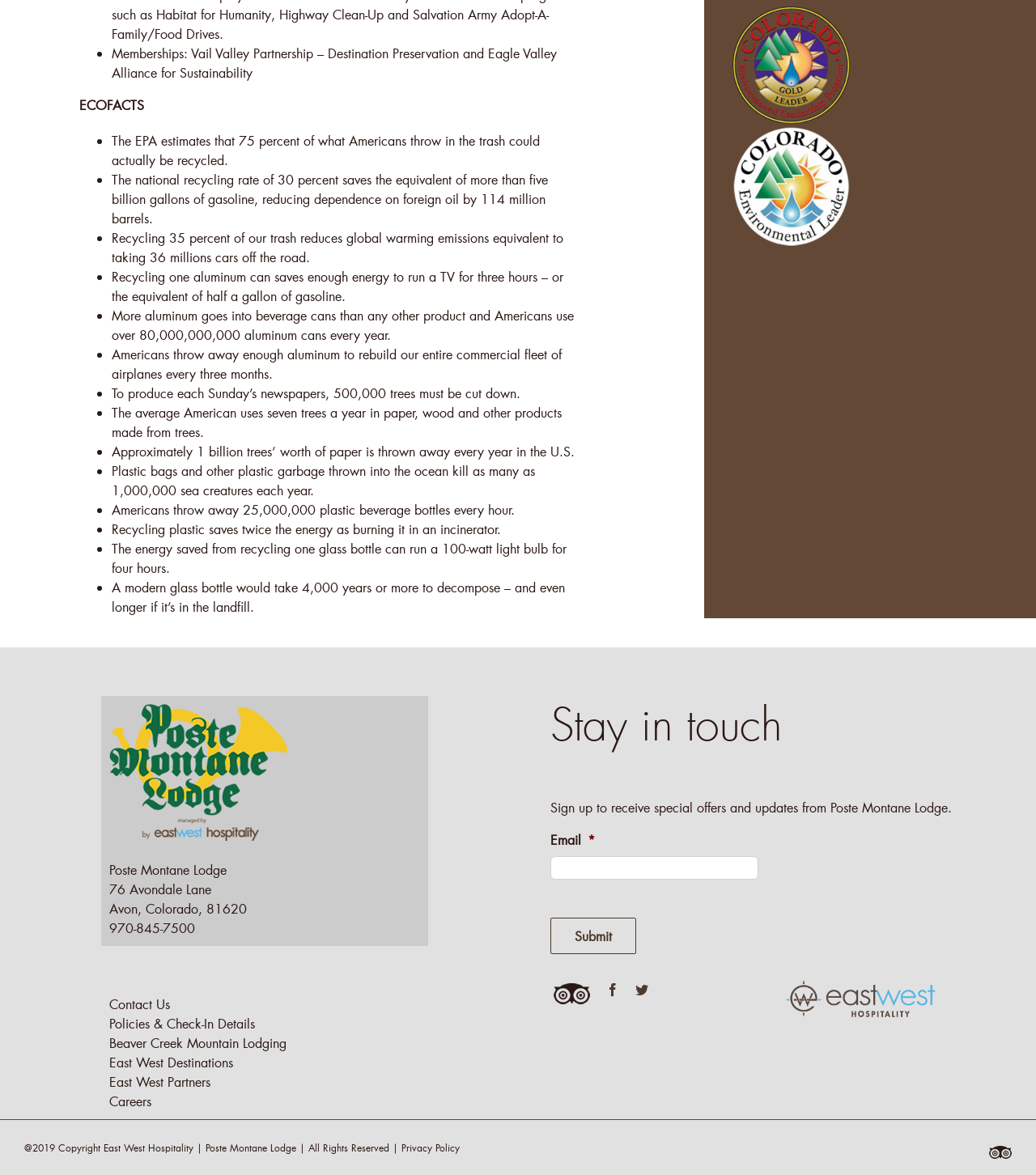Locate the bounding box coordinates of the element that needs to be clicked to carry out the instruction: "Enter email address". The coordinates should be given as four float numbers ranging from 0 to 1, i.e., [left, top, right, bottom].

[0.531, 0.728, 0.732, 0.748]